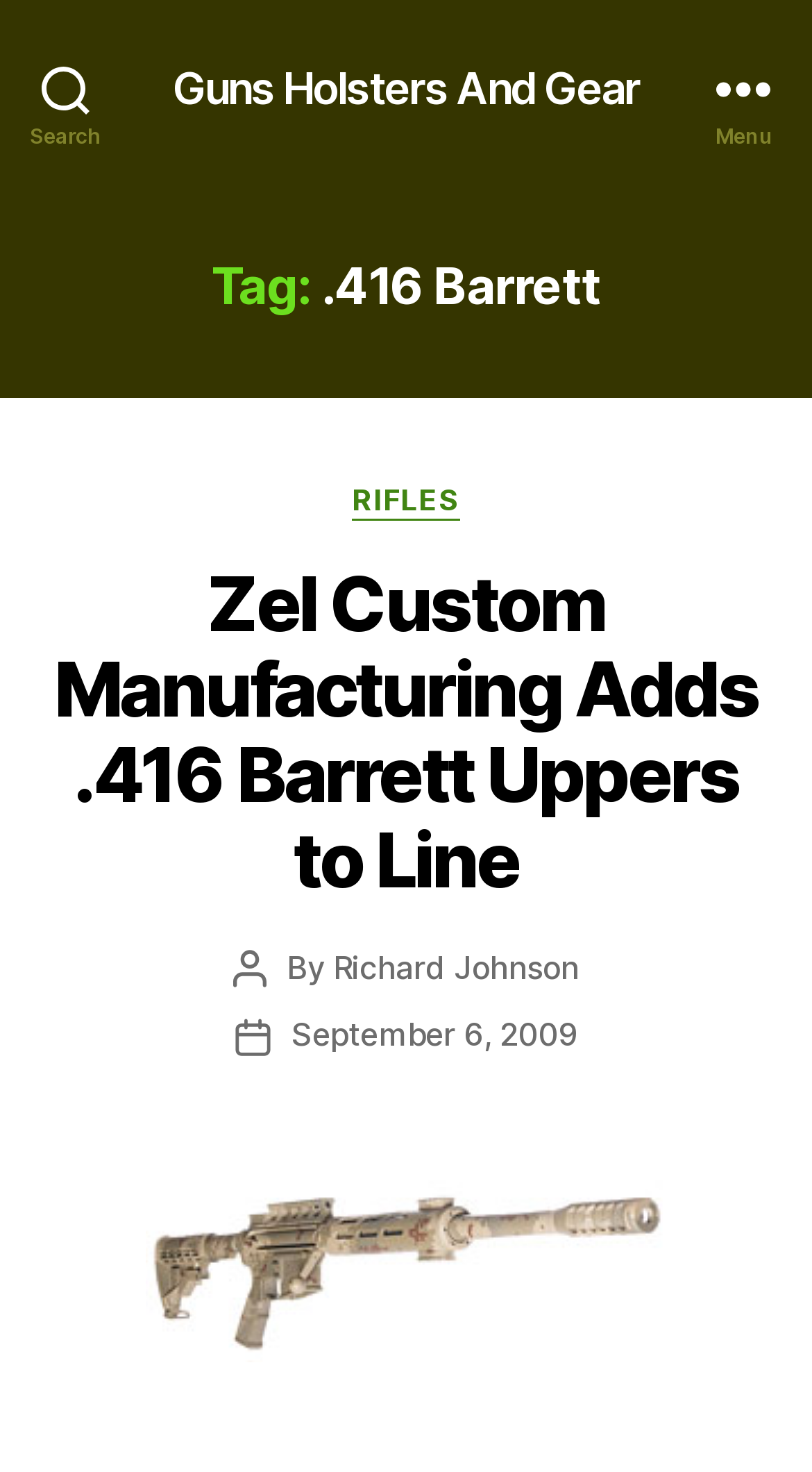Who is the author of the article?
From the screenshot, supply a one-word or short-phrase answer.

Richard Johnson